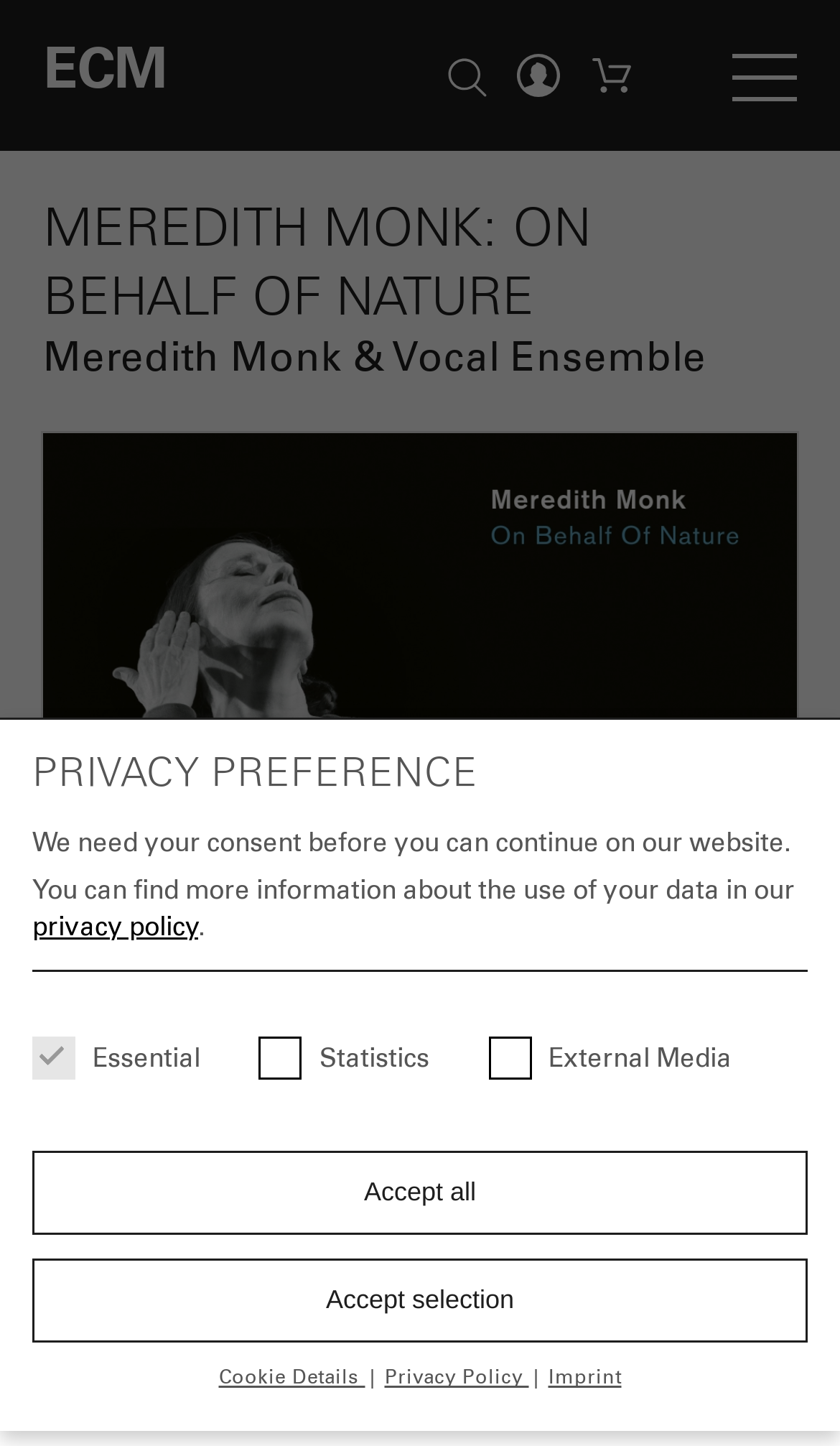Please determine the bounding box coordinates, formatted as (top-left x, top-left y, bottom-right x, bottom-right y), with all values as floating point numbers between 0 and 1. Identify the bounding box of the region described as: parent_node: ECM

[0.872, 0.007, 0.949, 0.097]